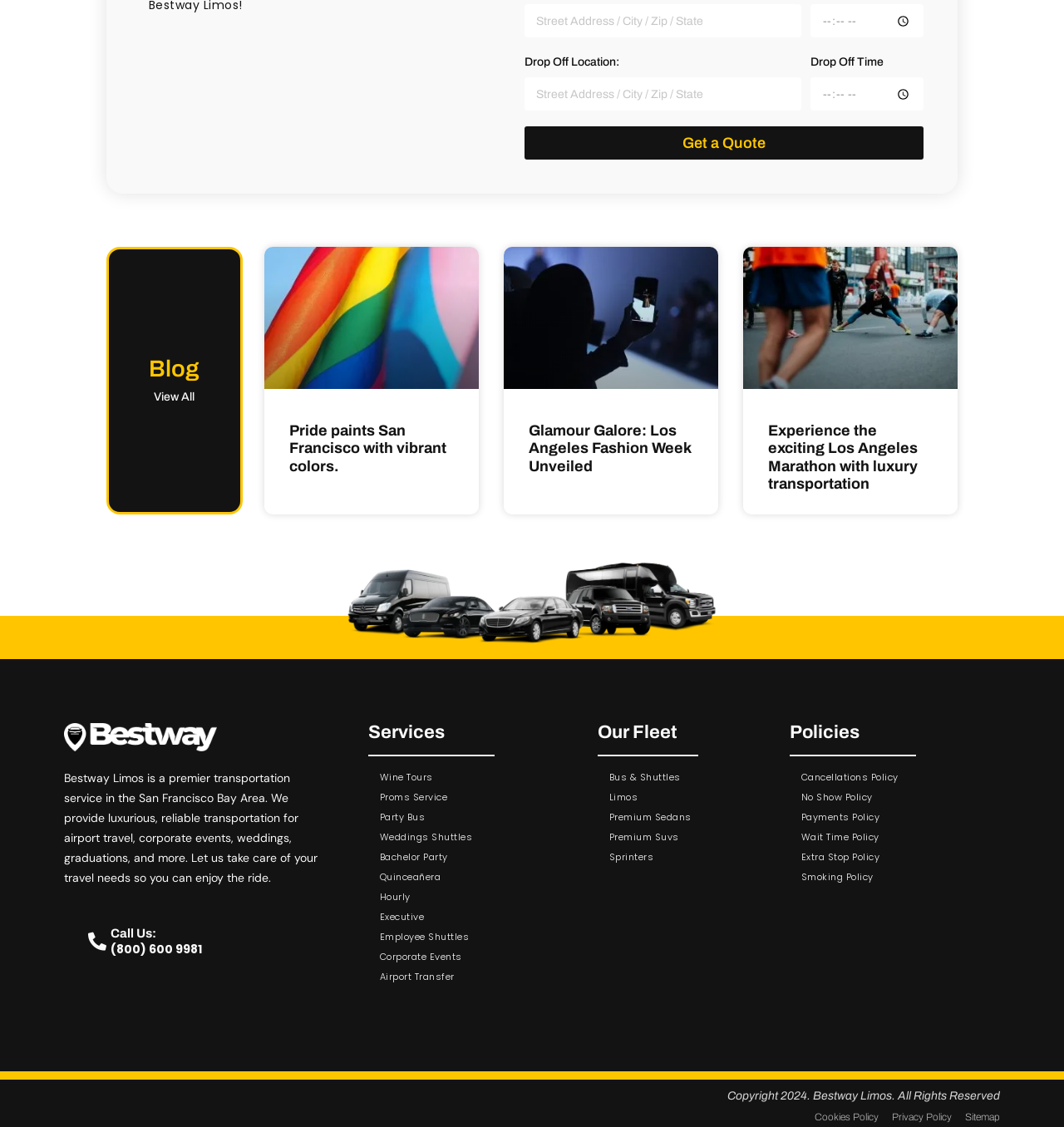What type of event is mentioned in the blog article?
Answer with a single word or phrase, using the screenshot for reference.

Pride